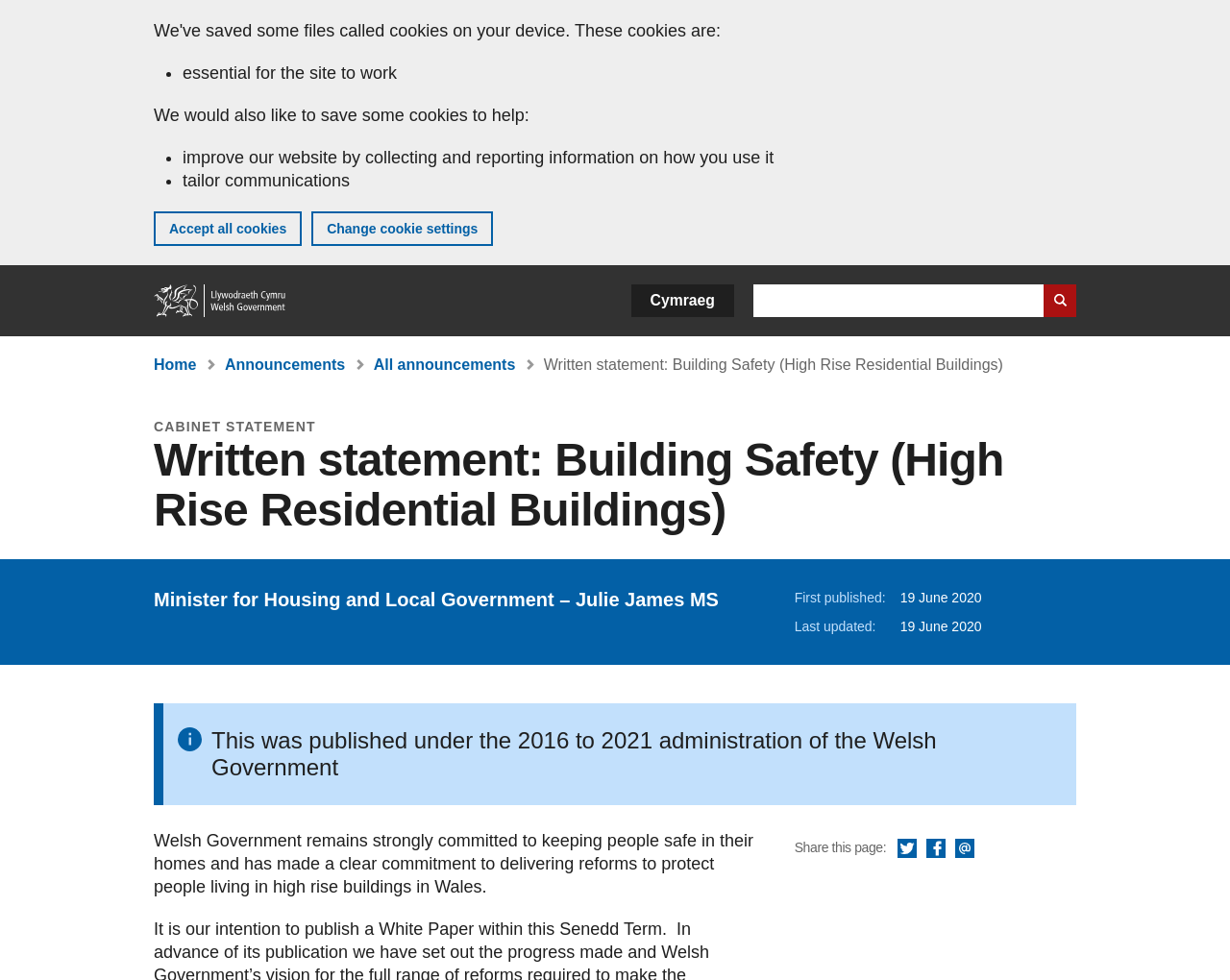Please identify the bounding box coordinates of the element I need to click to follow this instruction: "Change language to Cymraeg".

[0.513, 0.29, 0.597, 0.324]